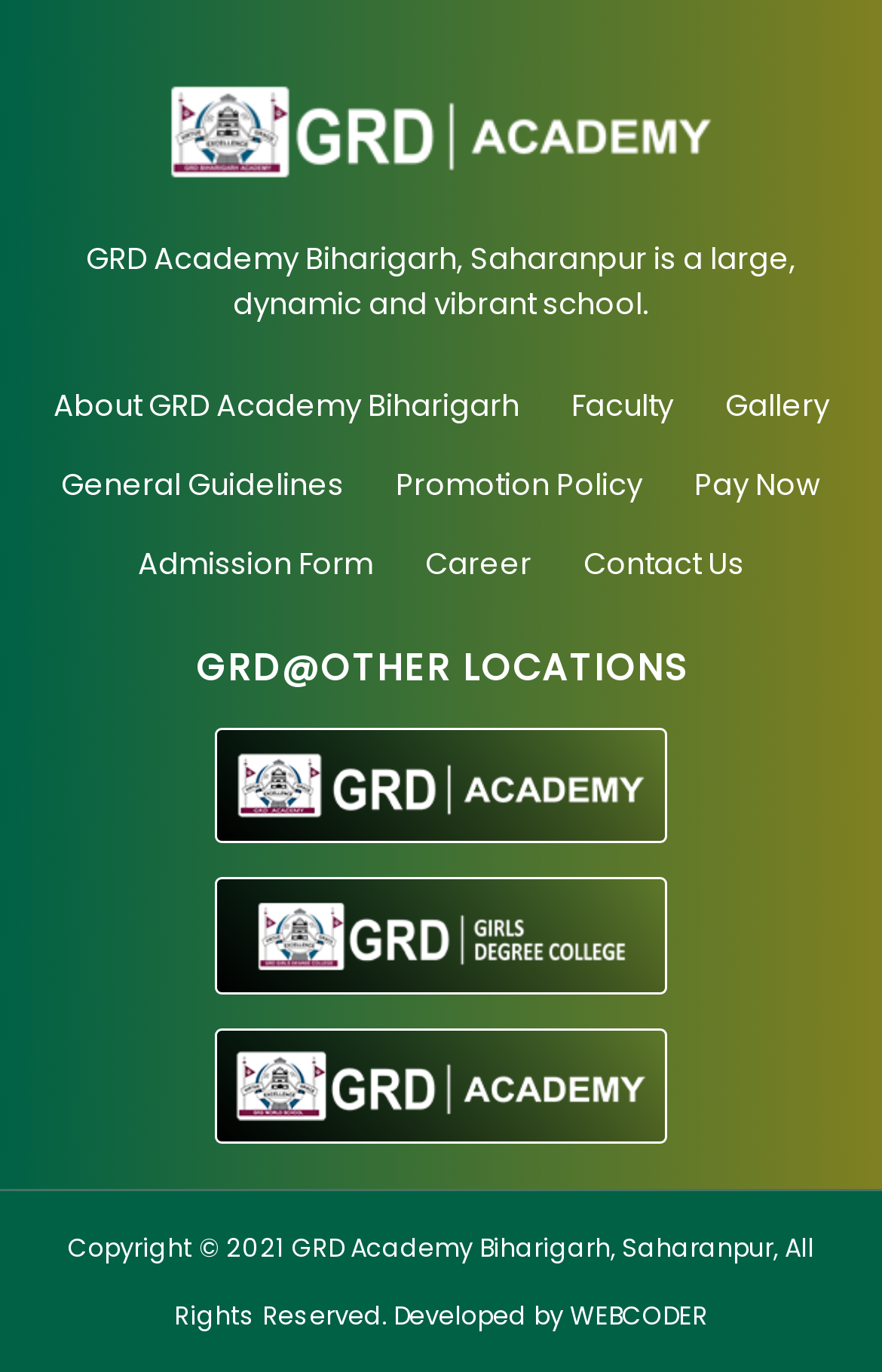Identify the bounding box coordinates of the clickable section necessary to follow the following instruction: "Check the gallery". The coordinates should be presented as four float numbers from 0 to 1, i.e., [left, top, right, bottom].

[0.822, 0.279, 0.94, 0.311]